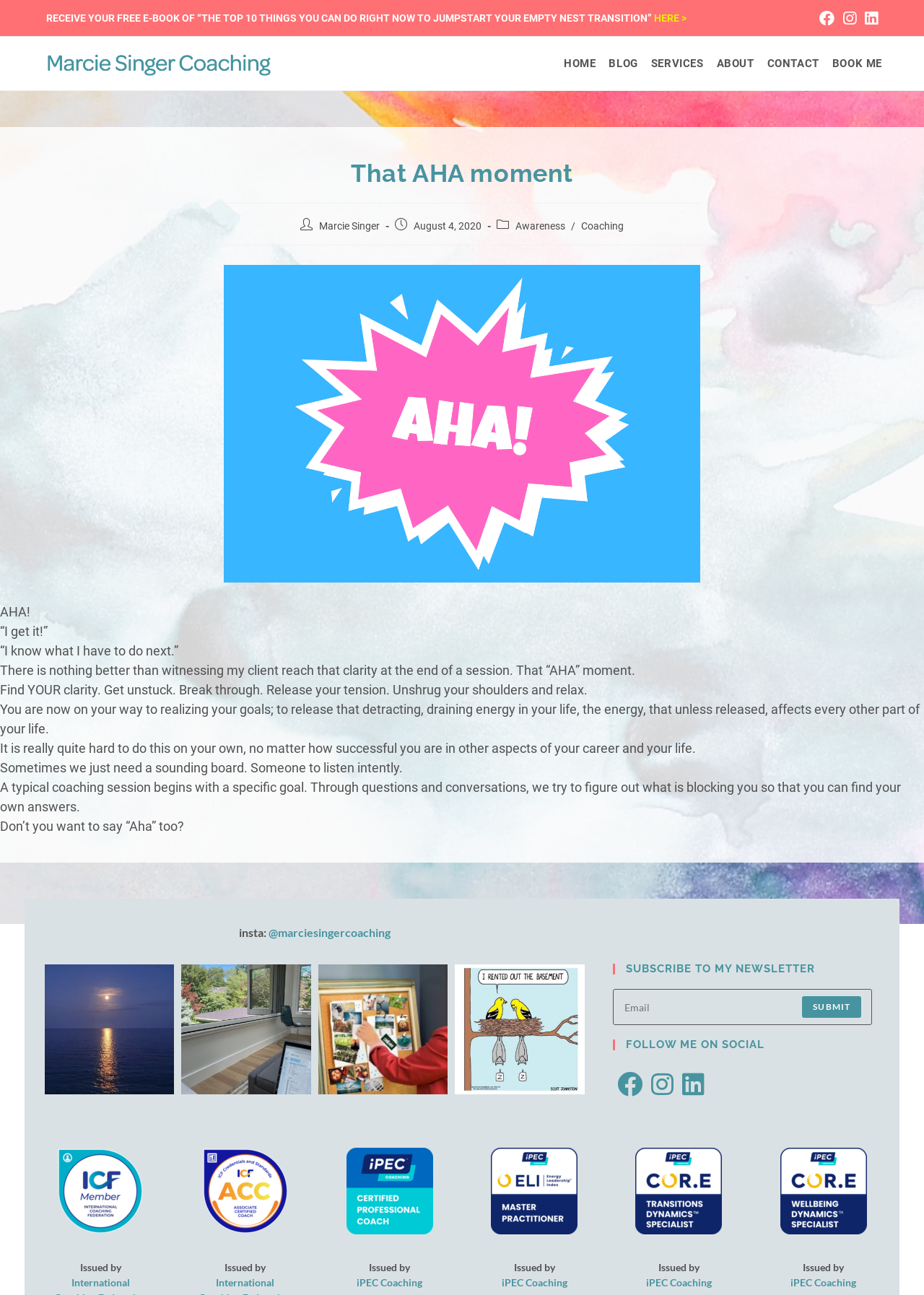Determine the bounding box coordinates (top-left x, top-left y, bottom-right x, bottom-right y) of the UI element described in the following text: careers@walltopia.com

None